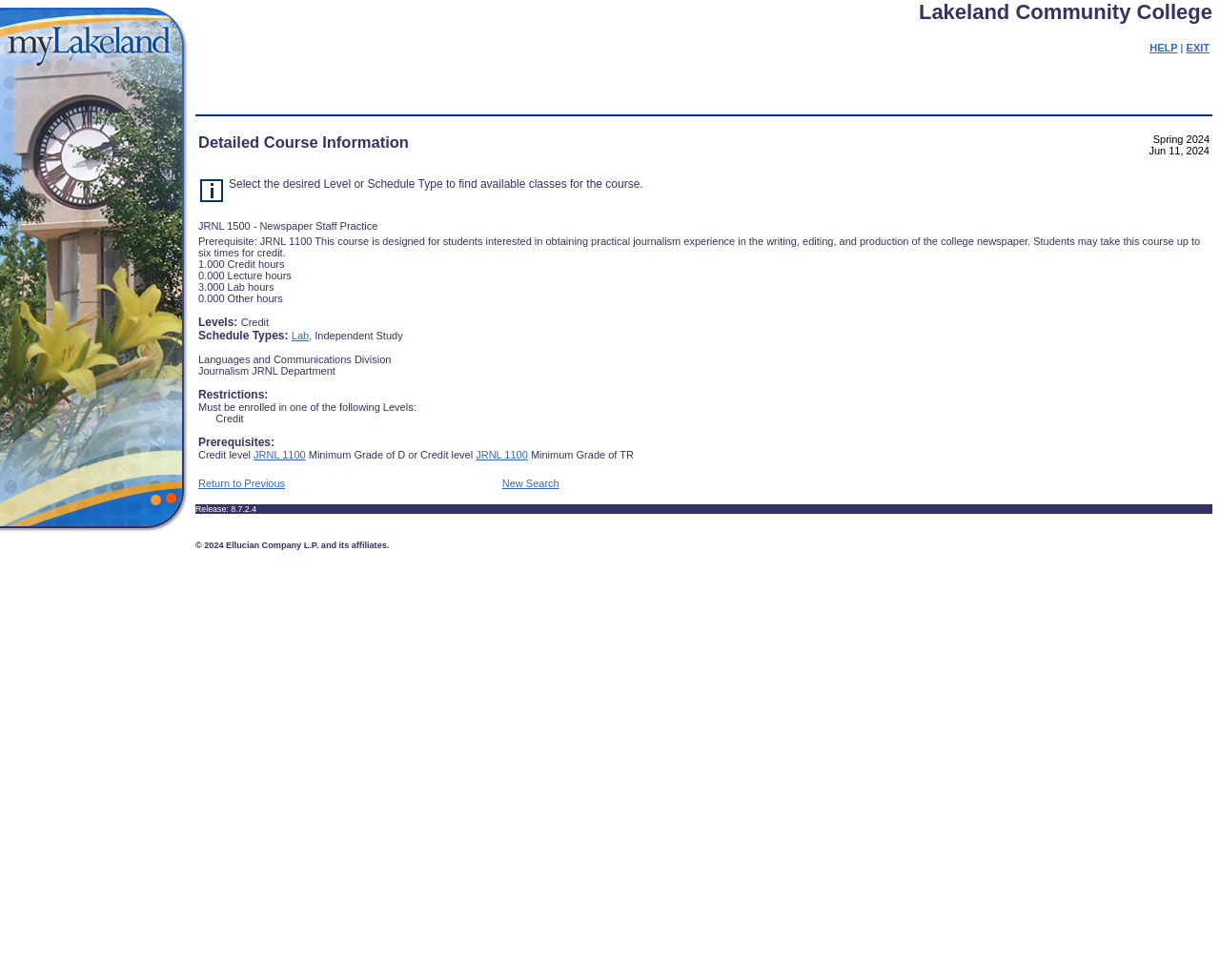Please provide a detailed answer to the question below based on the screenshot: 
What is the link to return to previous page?

The link to return to the previous page can be found at the bottom of the webpage, in the table that contains the bottom links, where it is written as 'Return to Previous'.